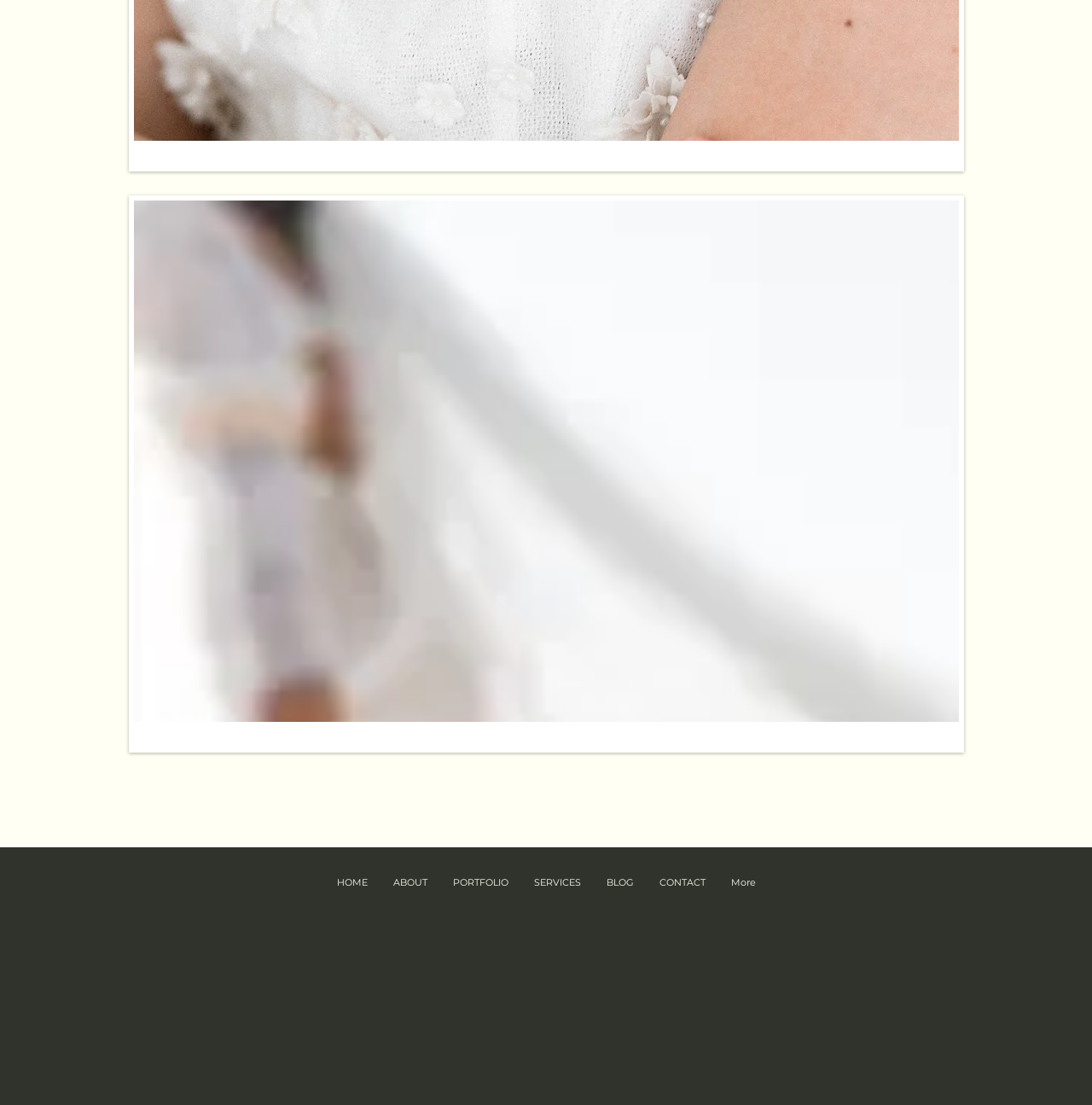How many navigation links are there?
Answer the question with a thorough and detailed explanation.

The navigation links can be found under the 'Site' navigation element. There are 6 links in total, which are 'HOME', 'ABOUT', 'PORTFOLIO', 'SERVICES', 'BLOG', and 'CONTACT'. The 'More' link is also present, but it's not a direct navigation link.